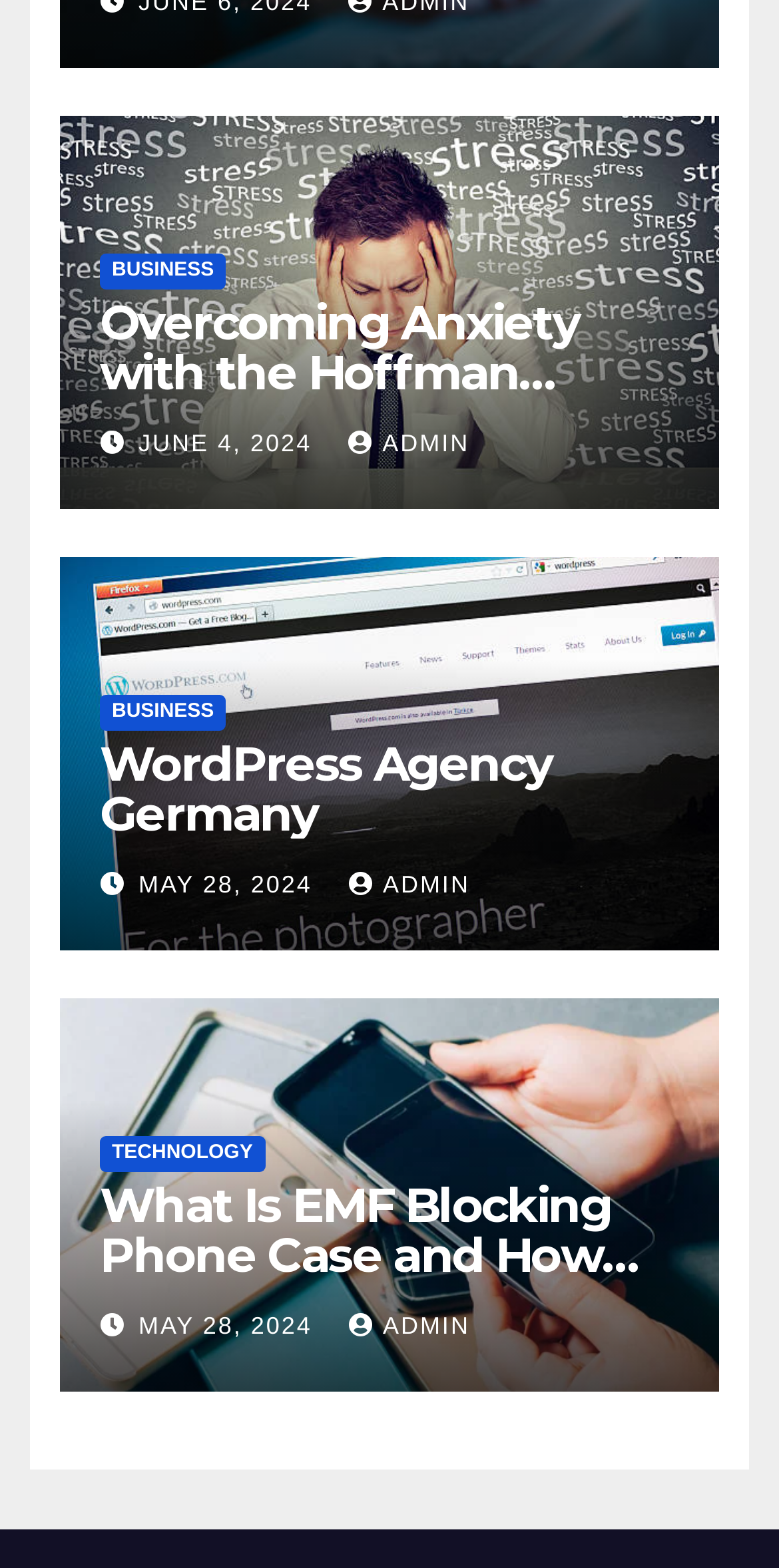Identify the bounding box coordinates of the section that should be clicked to achieve the task described: "Read about Overcoming Anxiety with the Hoffman Process".

[0.128, 0.187, 0.742, 0.288]